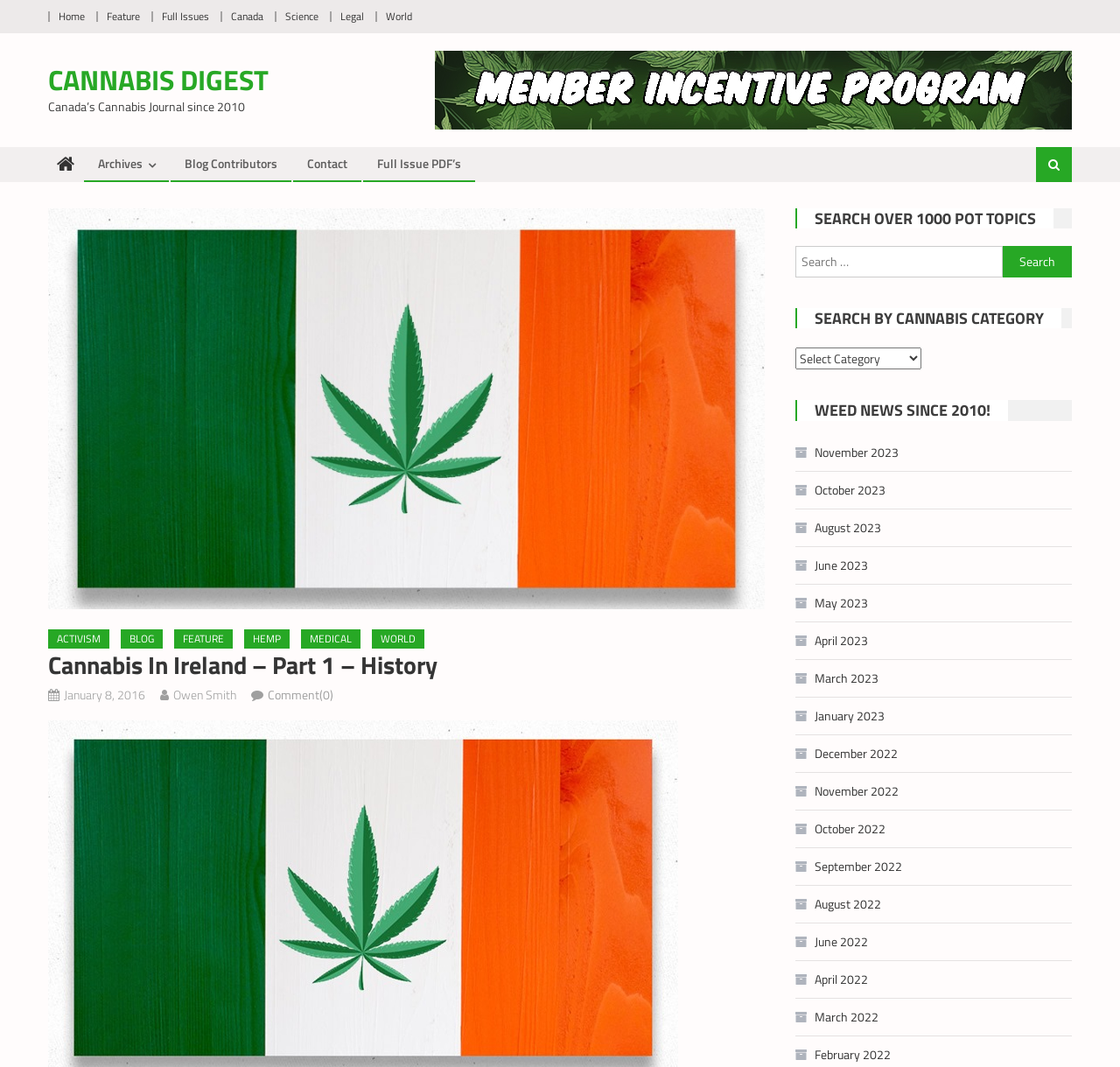Please determine the bounding box coordinates of the element to click in order to execute the following instruction: "View the archives". The coordinates should be four float numbers between 0 and 1, specified as [left, top, right, bottom].

[0.076, 0.137, 0.139, 0.169]